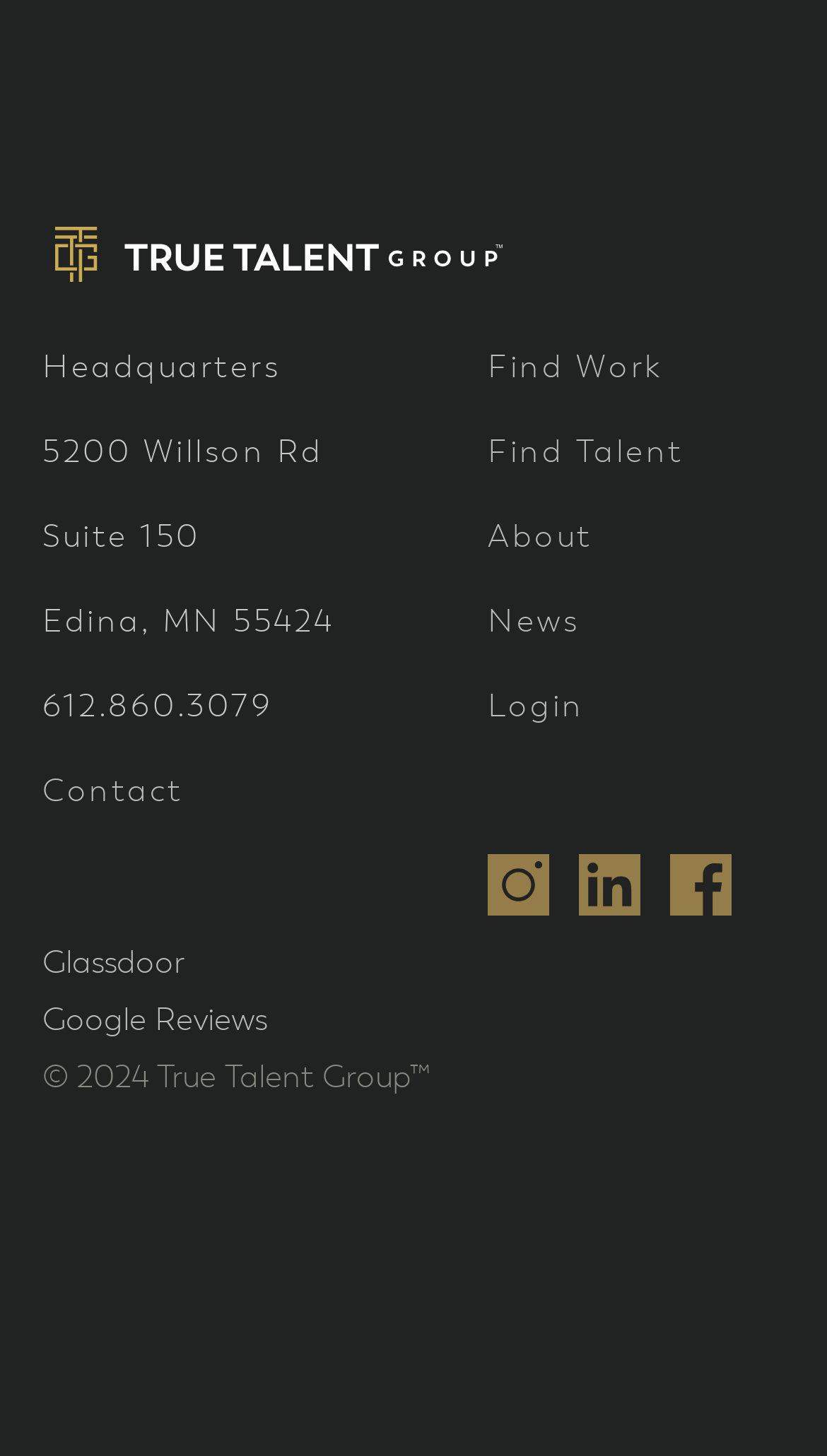What is the copyright year of True Talent Group? Using the information from the screenshot, answer with a single word or phrase.

2024